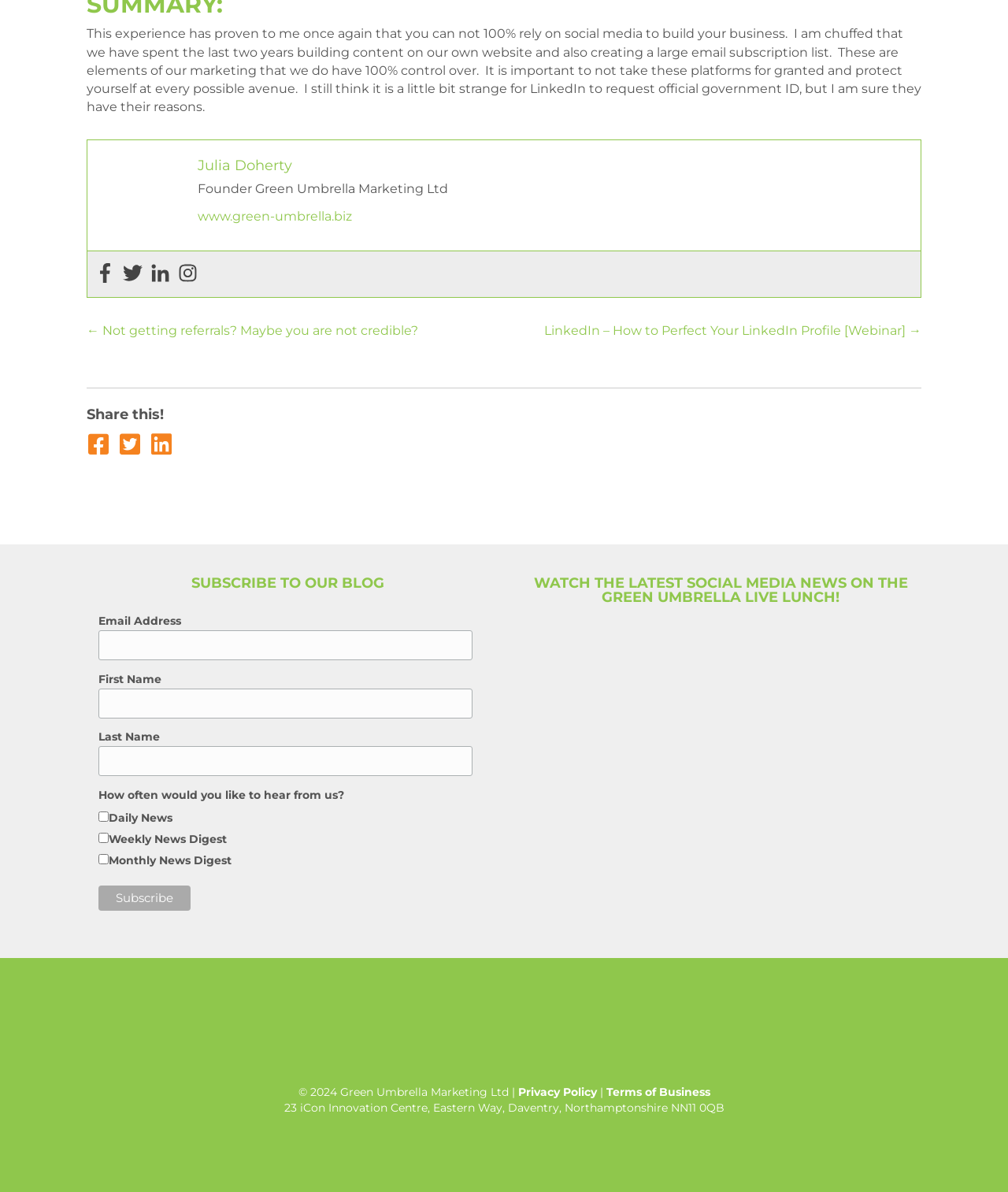What is the name of the company that owns this website?
Please answer the question with as much detail as possible using the screenshot.

The answer can be found by looking at the text '© 2024 Green Umbrella Marketing Ltd' at the bottom of the webpage, which indicates the company that owns the website.